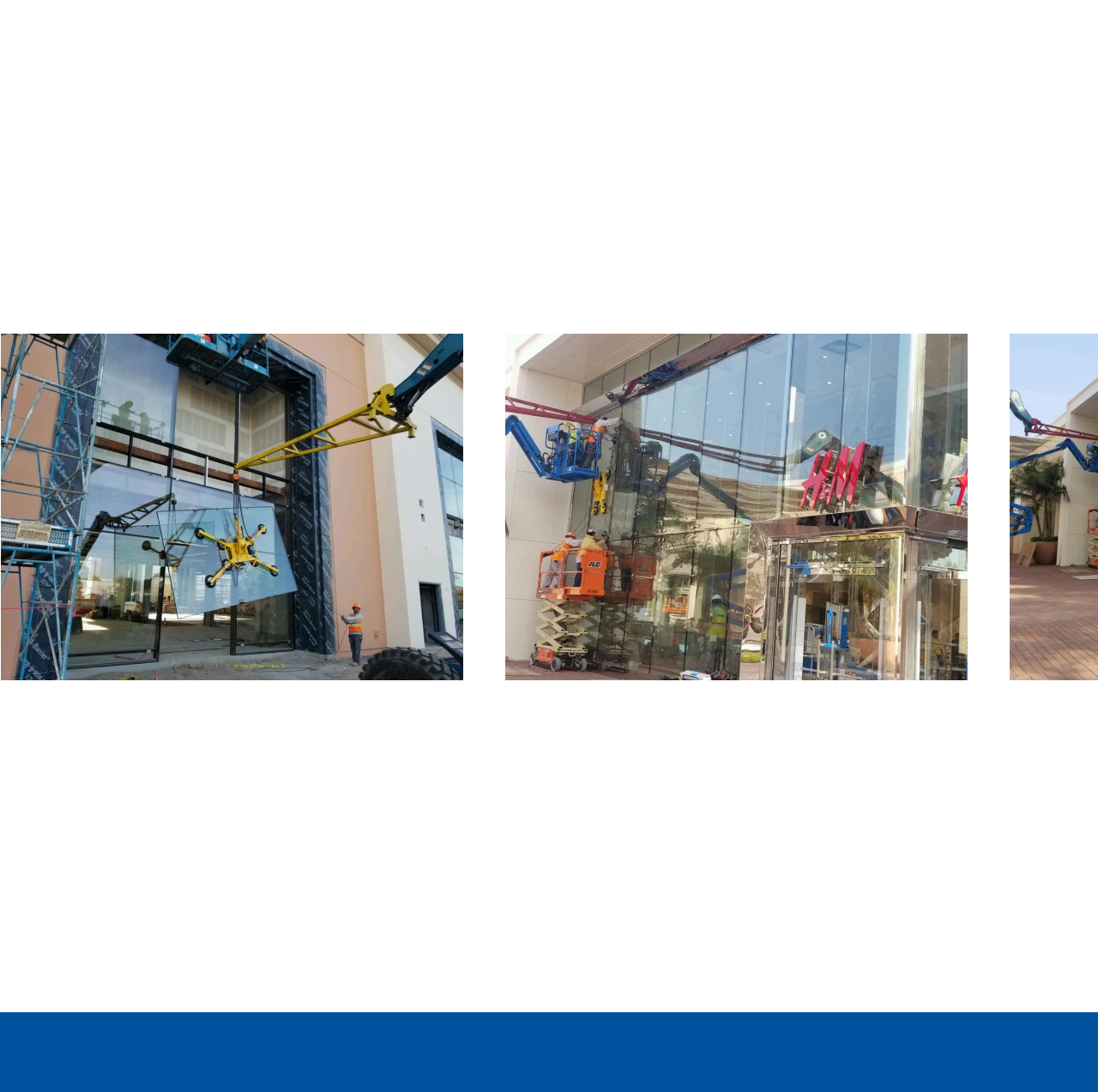Please determine the bounding box coordinates for the element with the description: "aria-label="Macys (3) (1).jpg"".

[0.0, 0.305, 0.421, 0.623]